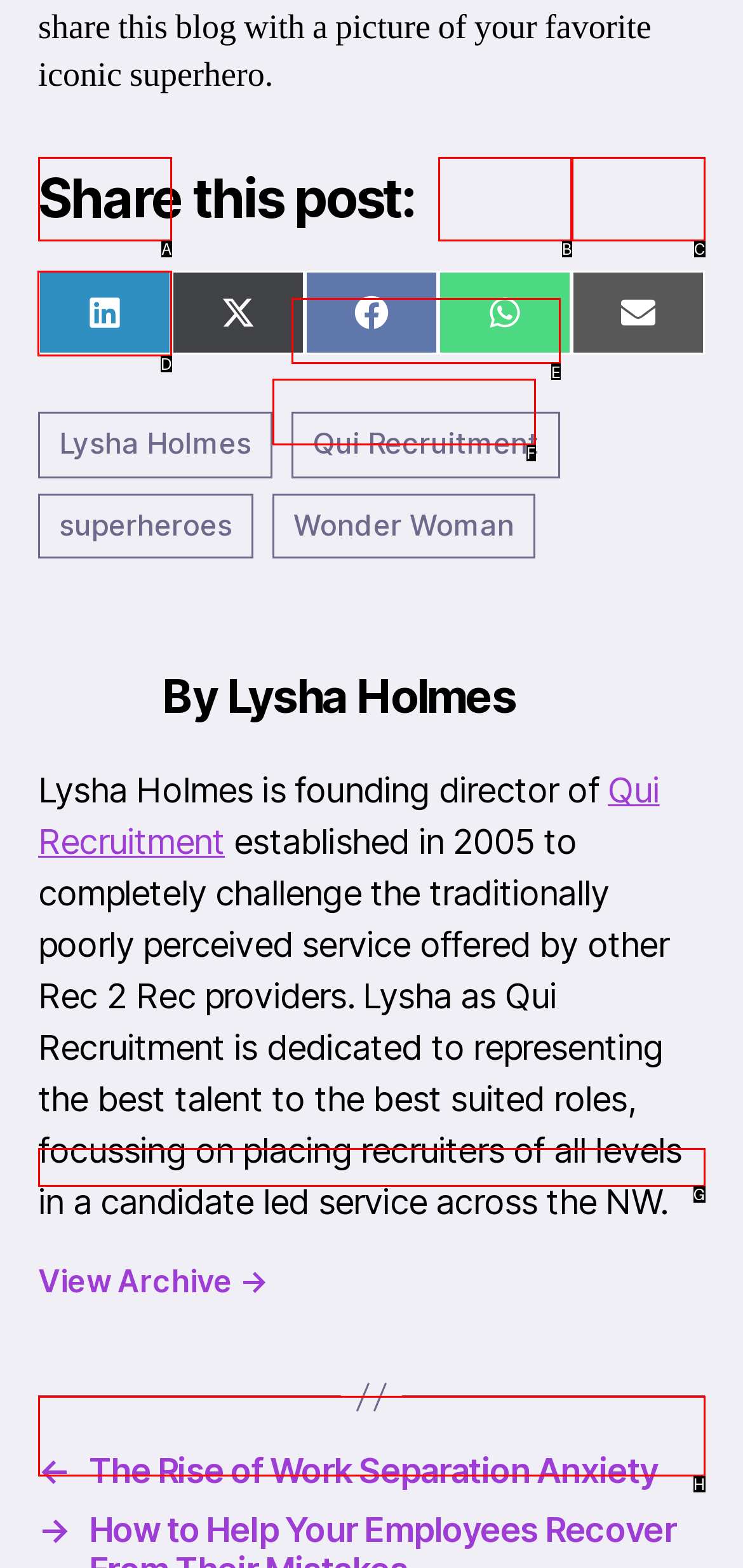Please indicate which HTML element should be clicked to fulfill the following task: Share this post on LinkedIn. Provide the letter of the selected option.

D